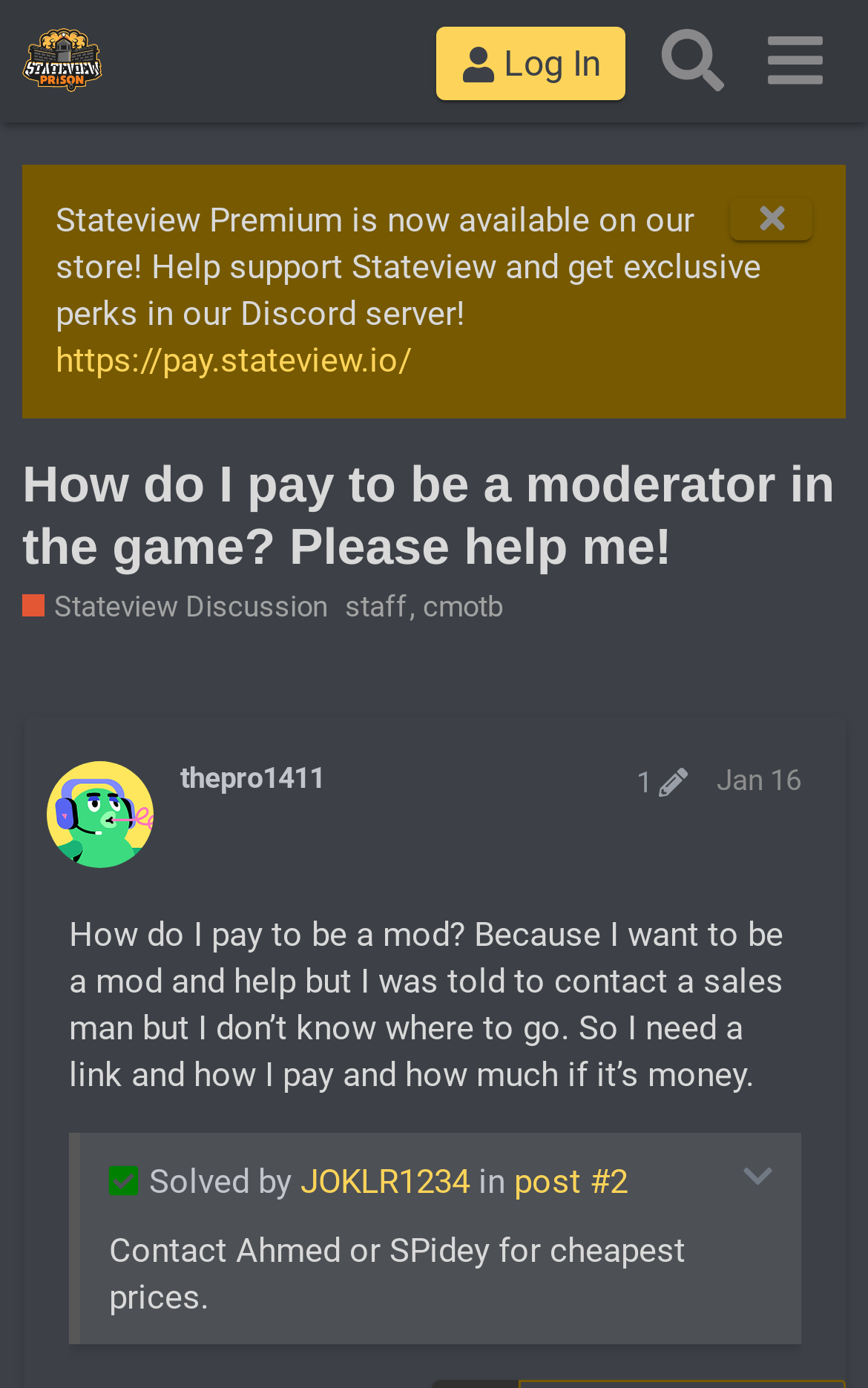Identify the bounding box for the UI element specified in this description: "post #2". The coordinates must be four float numbers between 0 and 1, formatted as [left, top, right, bottom].

[0.592, 0.837, 0.723, 0.866]